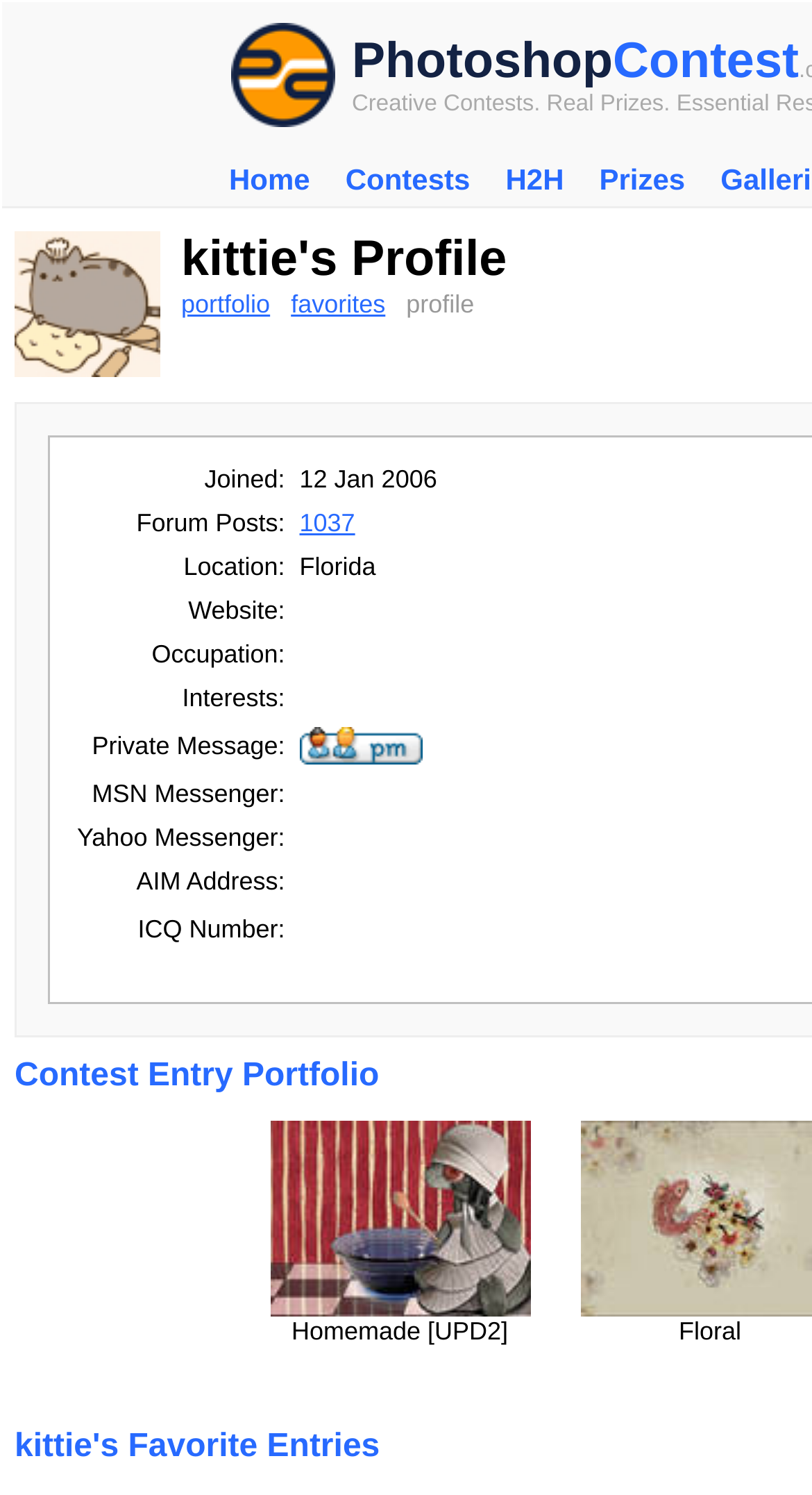What is the occupation of the user?
Answer the question with as much detail as possible.

The webpage mentions the occupation of the user, but it is empty, indicating that the user has not specified their occupation.